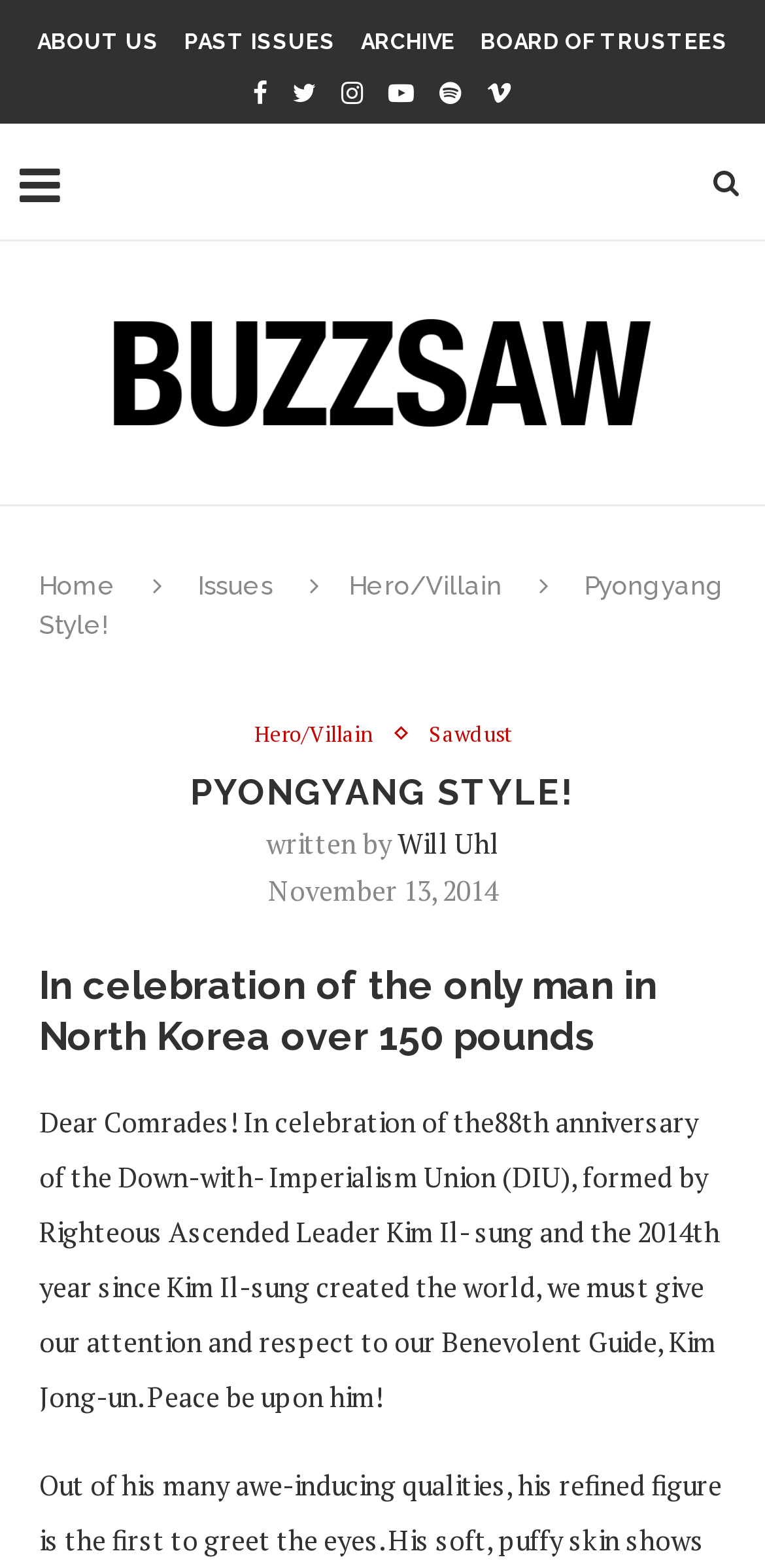Please find the bounding box coordinates for the clickable element needed to perform this instruction: "go to about us page".

[0.049, 0.019, 0.208, 0.035]